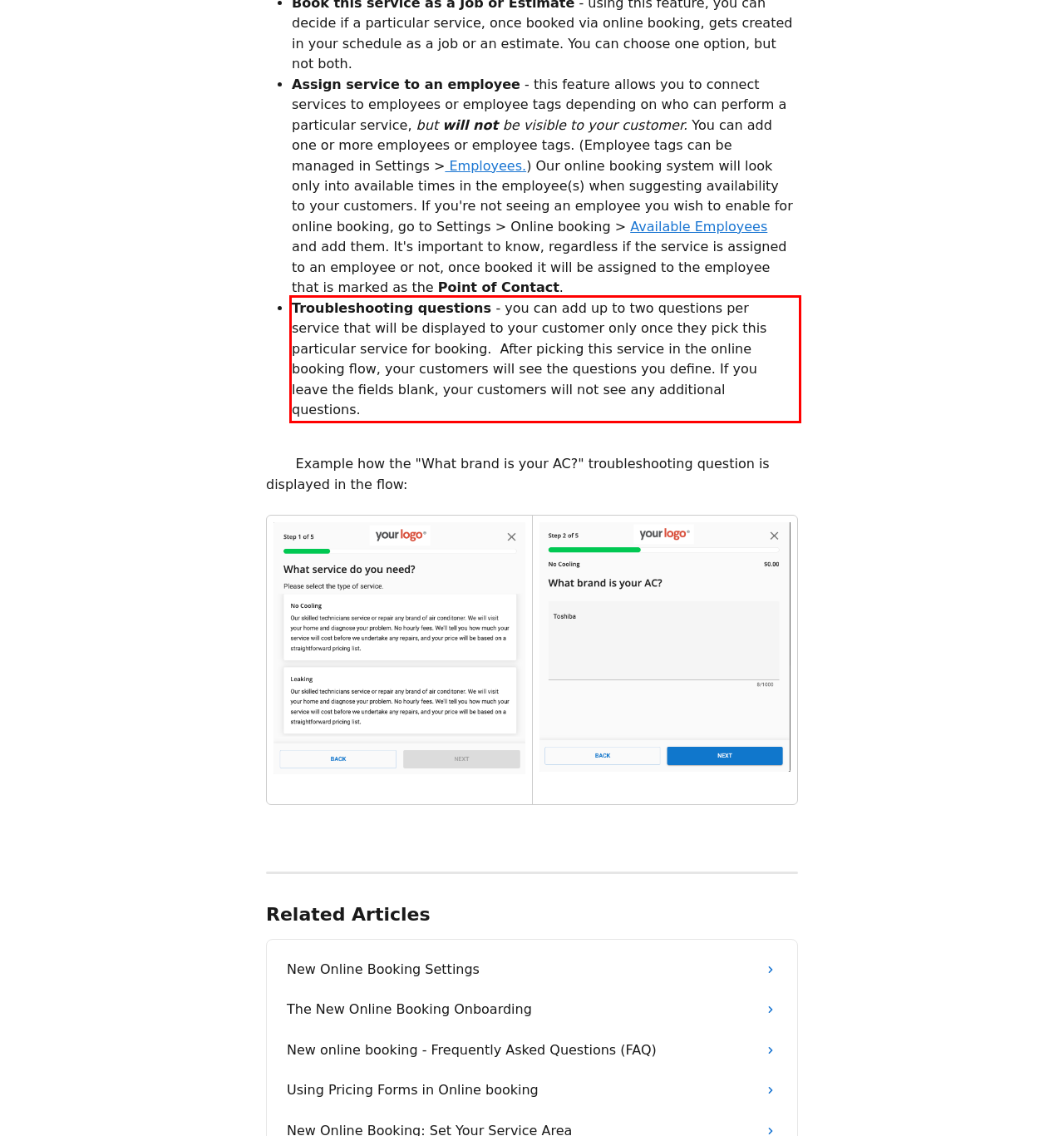The screenshot provided shows a webpage with a red bounding box. Apply OCR to the text within this red bounding box and provide the extracted content.

Troubleshooting questions - you can add up to two questions per service that will be displayed to your customer only once they pick this particular service for booking. After picking this service in the online booking flow, your customers will see the questions you define. If you leave the fields blank, your customers will not see any additional questions.